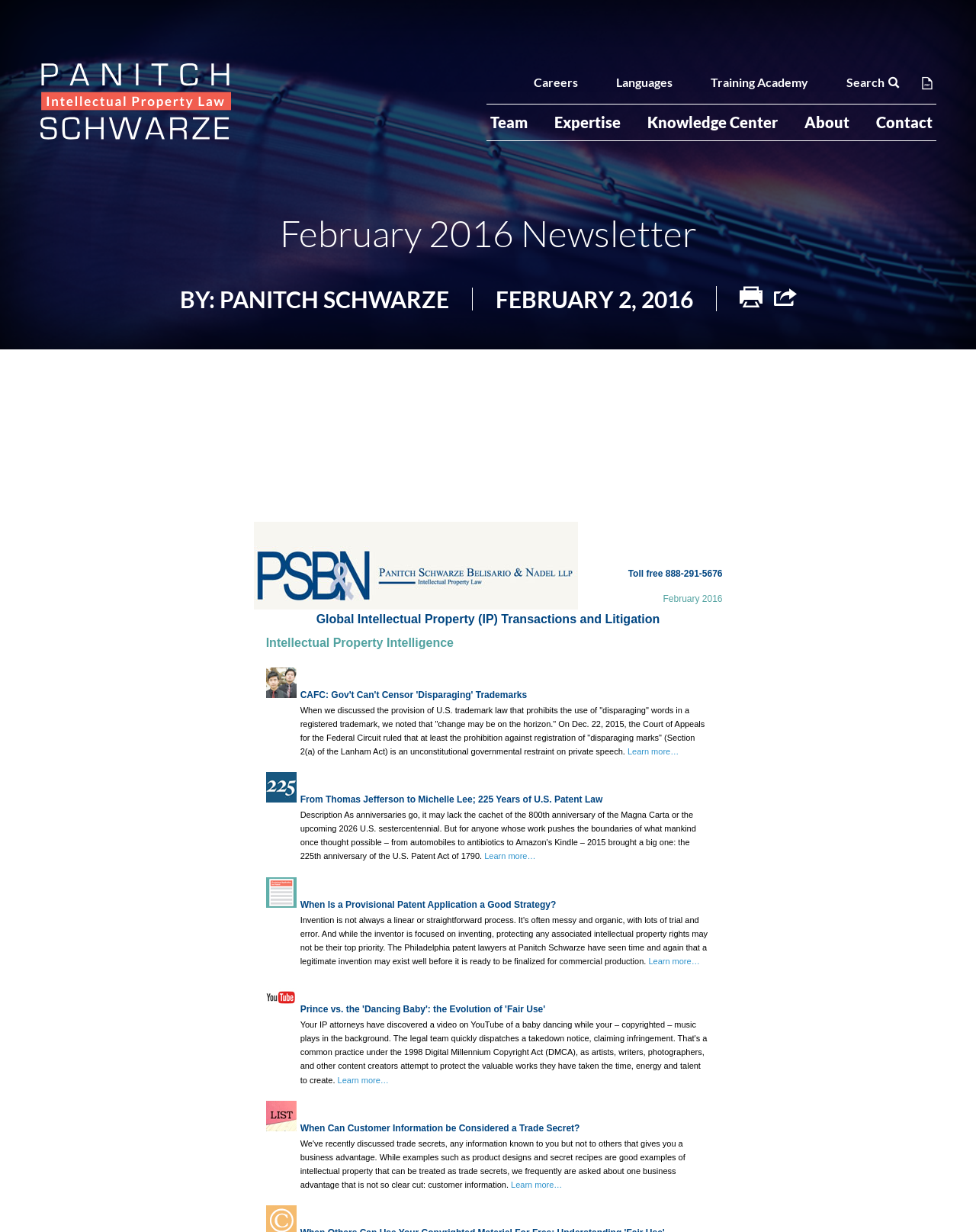Please pinpoint the bounding box coordinates for the region I should click to adhere to this instruction: "Click the 'Knowledge Center' menu item".

[0.659, 0.085, 0.8, 0.114]